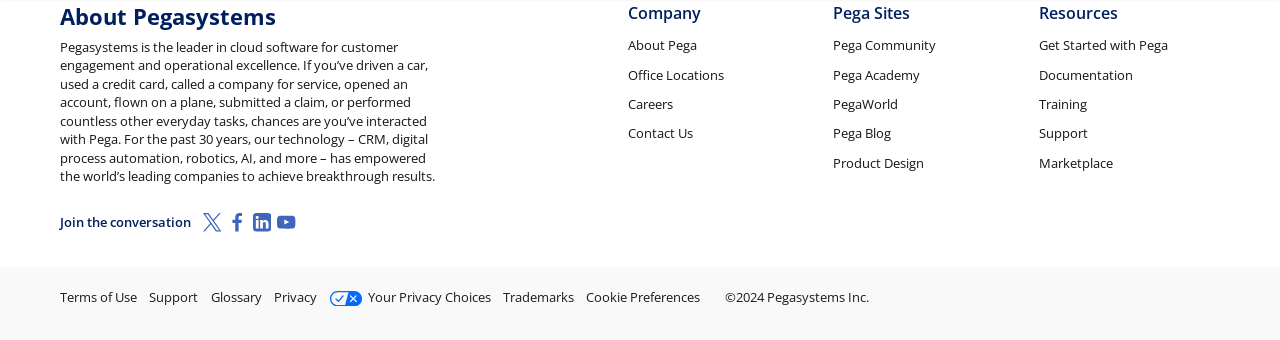Use a single word or phrase to respond to the question:
What is the company name?

Pegasystems